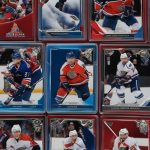What is the likely purpose of the cards?
Please craft a detailed and exhaustive response to the question.

The cards are meticulously preserved, indicating their collectible value, and are likely part of a set that caters to enthusiasts of the sport, suggesting that the likely purpose of the cards is for collection.